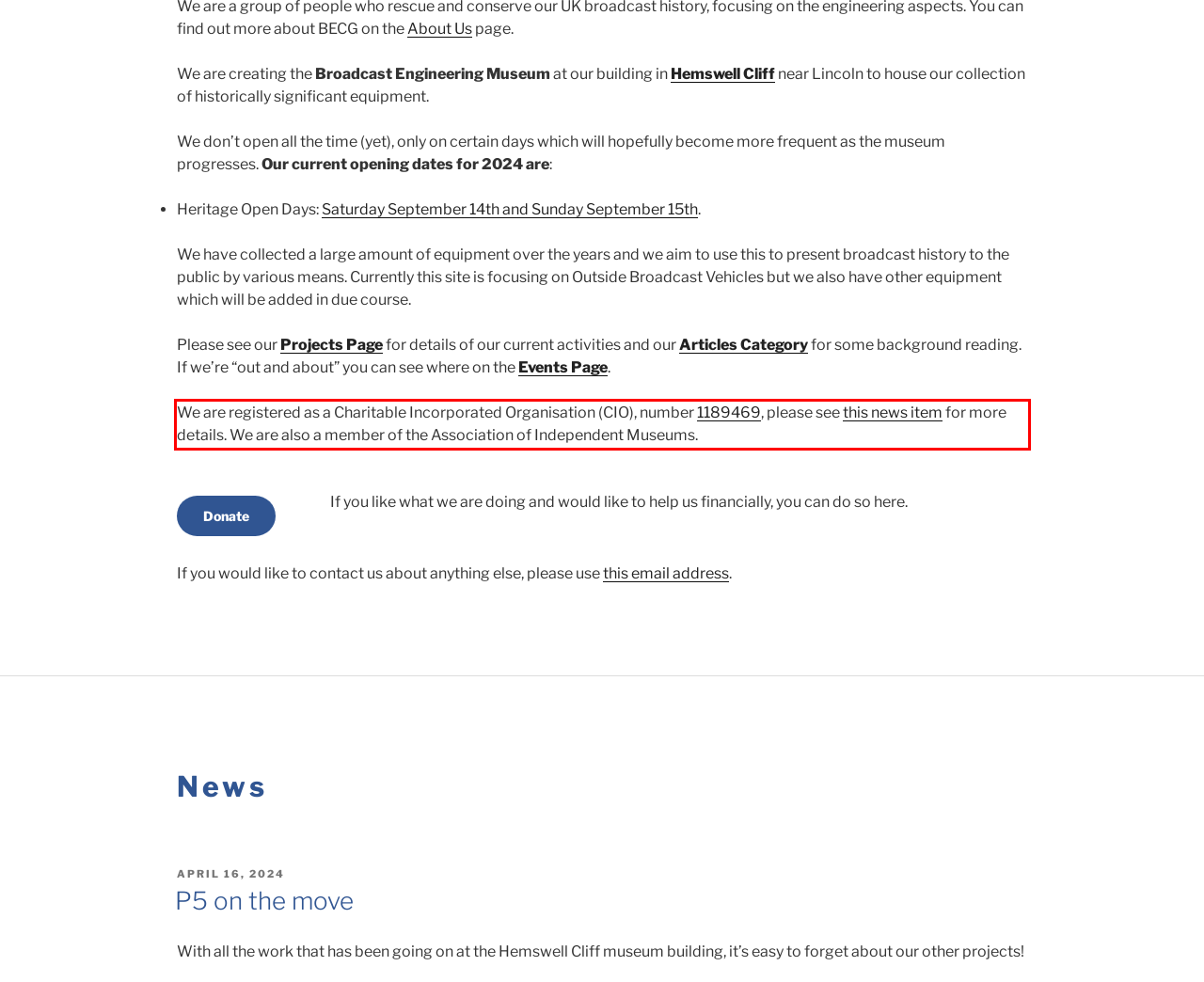You are looking at a screenshot of a webpage with a red rectangle bounding box. Use OCR to identify and extract the text content found inside this red bounding box.

We are registered as a Charitable Incorporated Organisation (CIO), number 1189469, please see this news item for more details. We are also a member of the Association of Independent Museums.